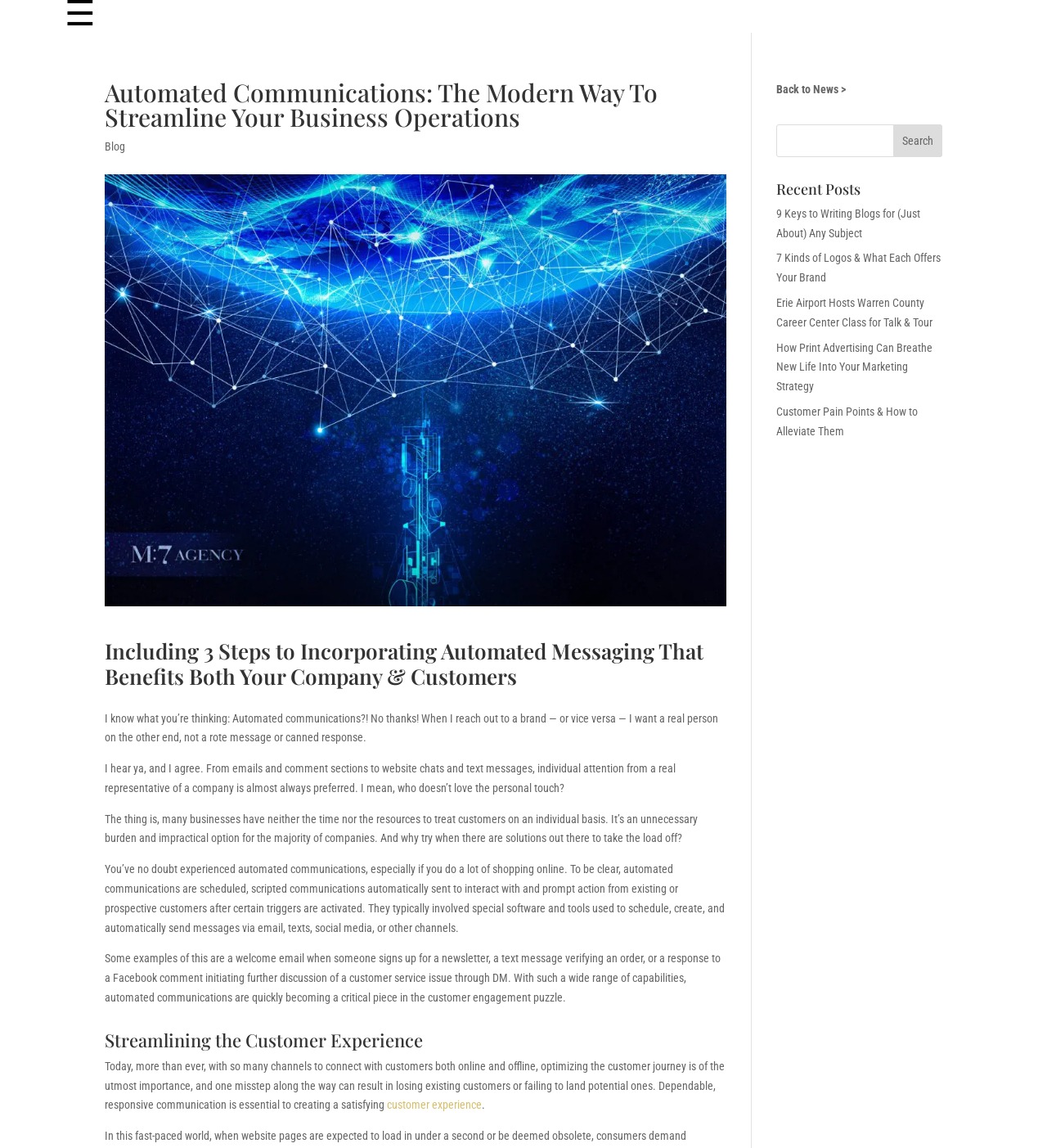Find the bounding box coordinates for the area that should be clicked to accomplish the instruction: "Go to 'customer experience'".

[0.37, 0.957, 0.46, 0.968]